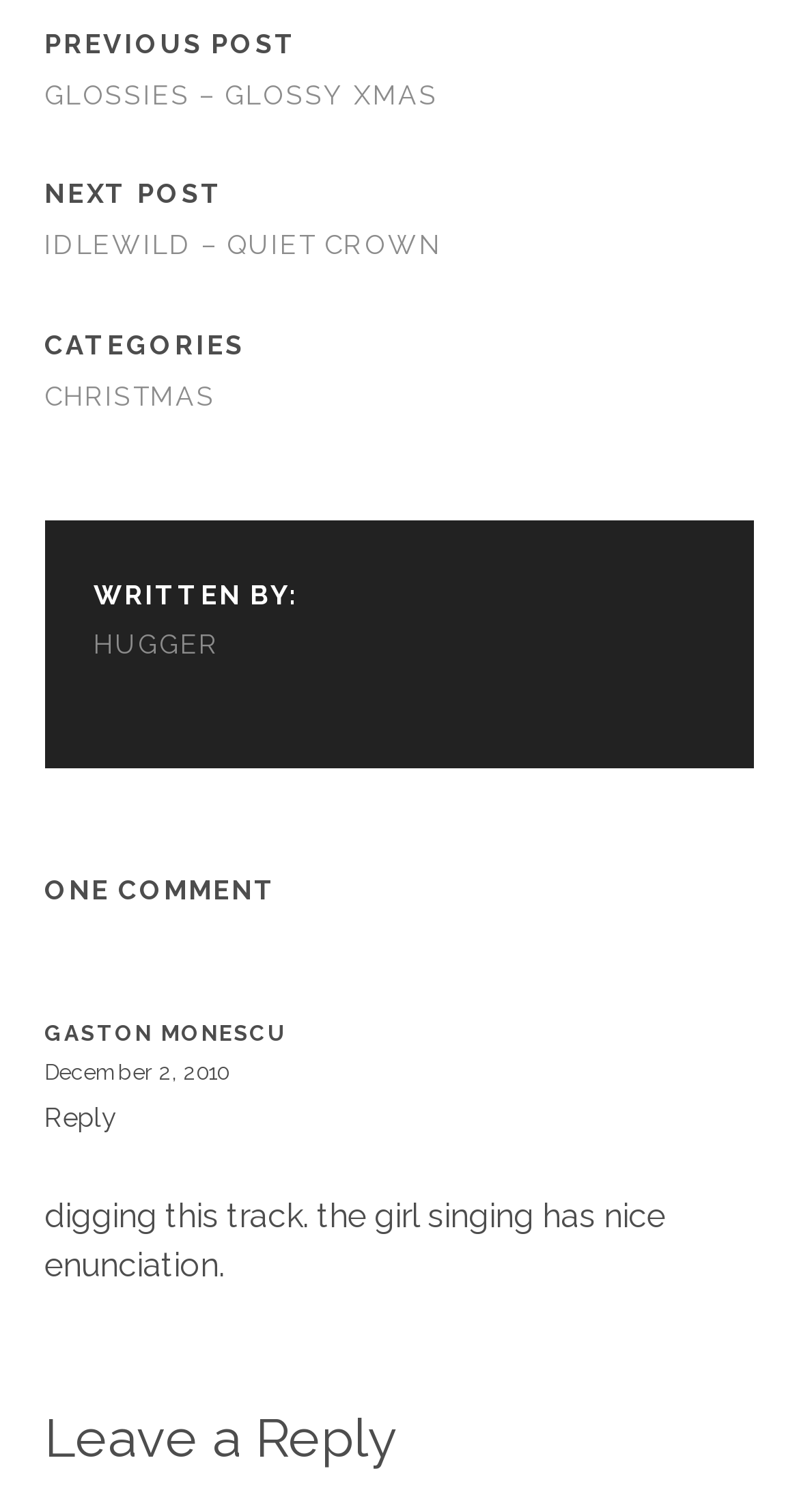What is the date of the comment?
Based on the screenshot, provide a one-word or short-phrase response.

December 2, 2010